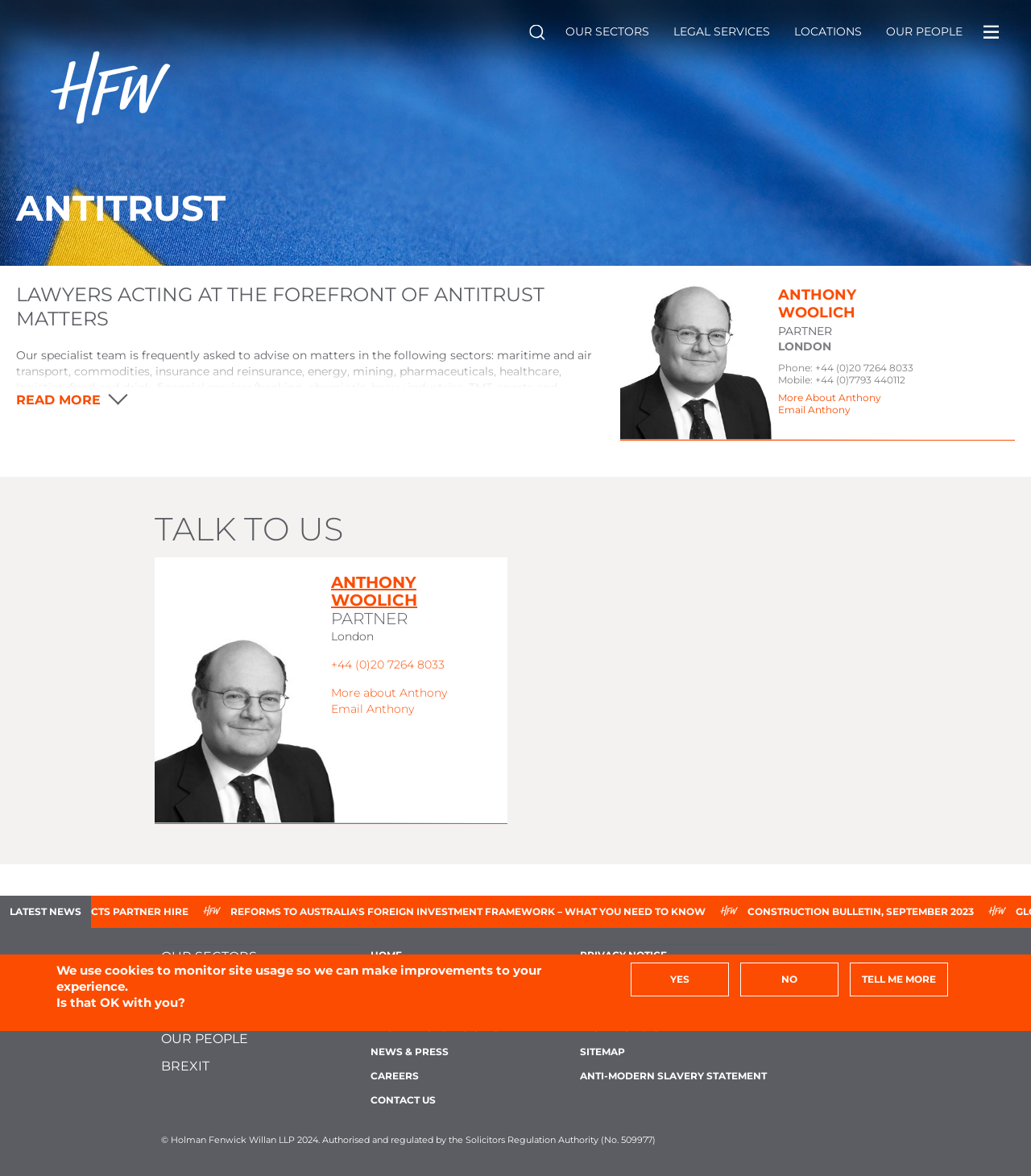Locate the bounding box coordinates of the element you need to click to accomplish the task described by this instruction: "View latest news".

[0.009, 0.77, 0.079, 0.78]